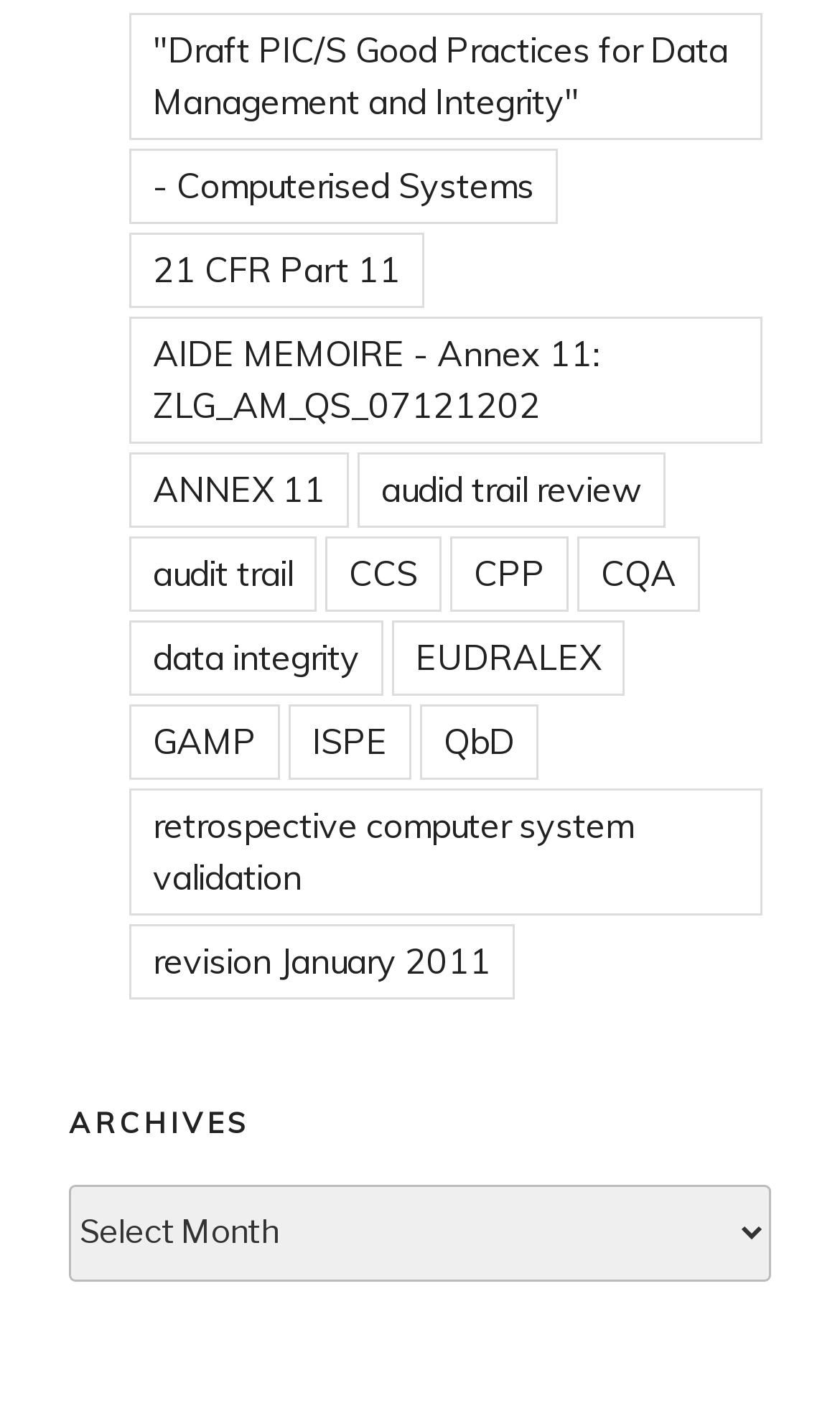Locate the bounding box coordinates of the element that should be clicked to fulfill the instruction: "Click the Search button".

None